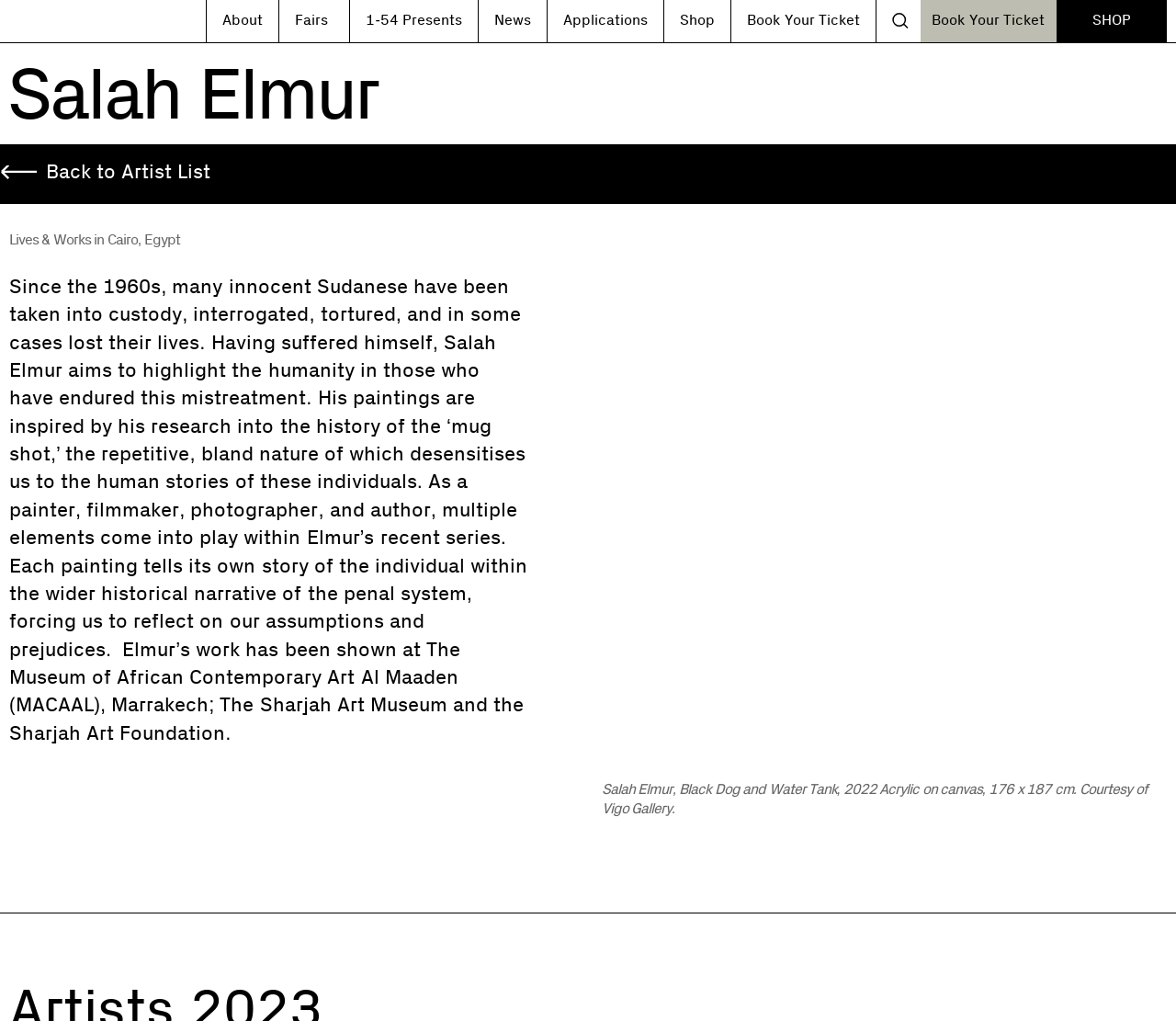Use the details in the image to answer the question thoroughly: 
What is the theme of Salah Elmur's paintings?

I found the answer by reading the StaticText element that describes Salah Elmur's work, which mentions that his paintings aim to highlight the humanity in those who have endured mistreatment.